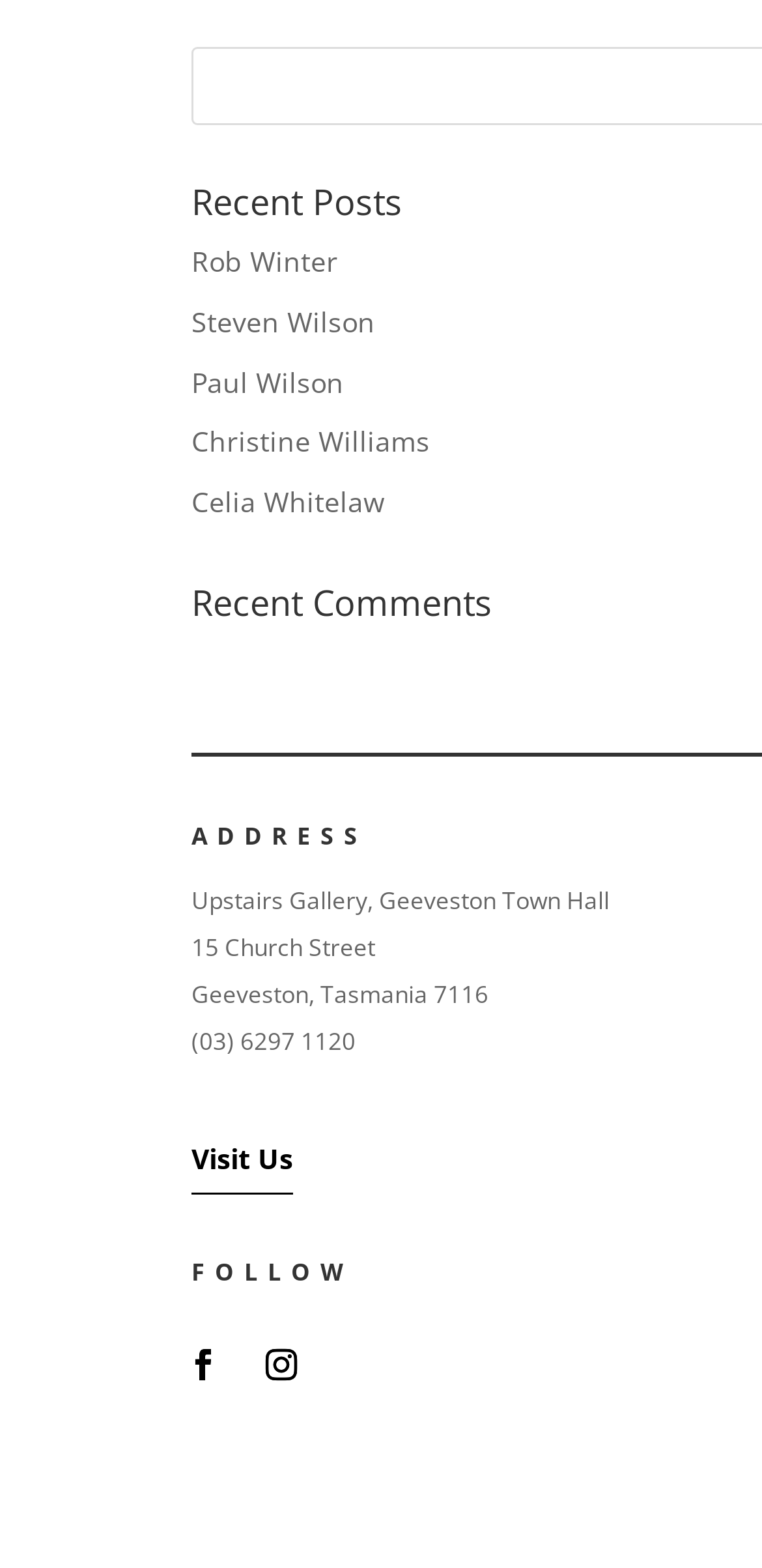Please identify the bounding box coordinates of the area that needs to be clicked to fulfill the following instruction: "View Christine Williams' information."

[0.251, 0.27, 0.564, 0.293]